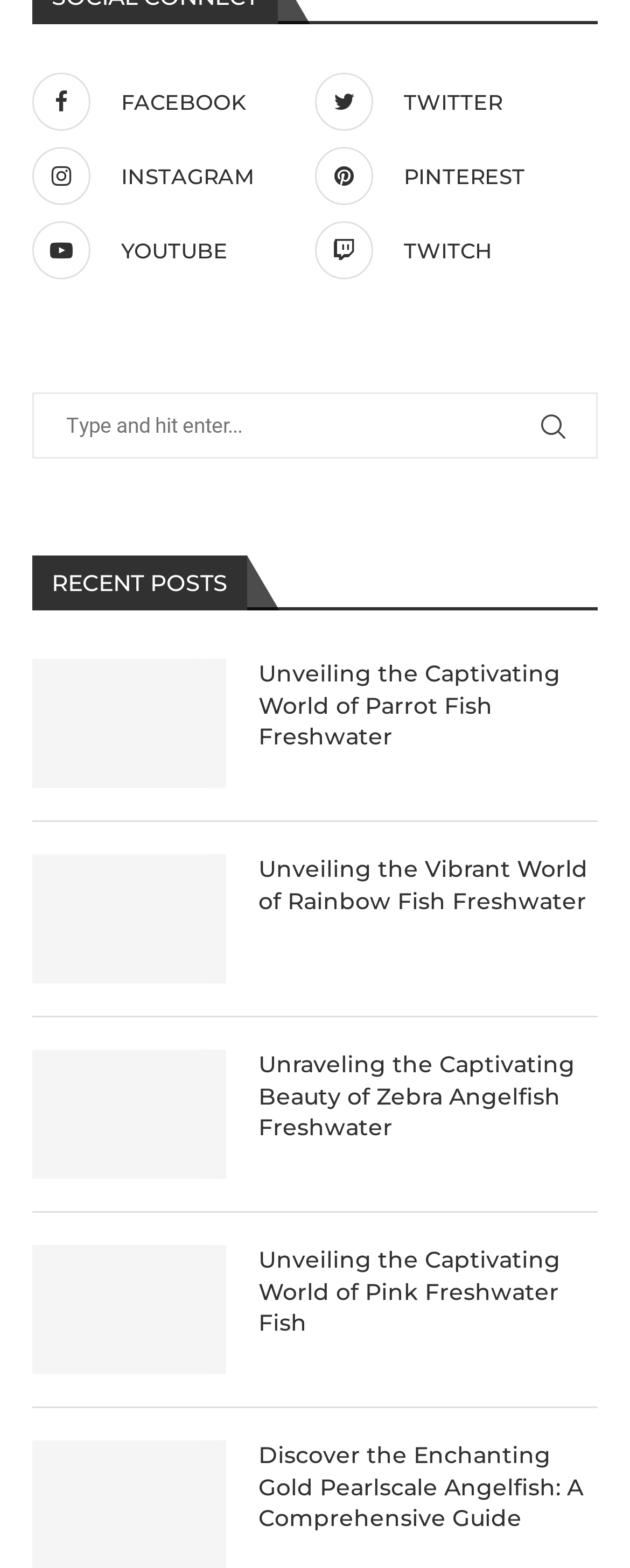Identify the bounding box coordinates of the part that should be clicked to carry out this instruction: "Explore Unraveling the Captivating Beauty of Zebra Angelfish Freshwater".

[0.051, 0.906, 0.359, 0.988]